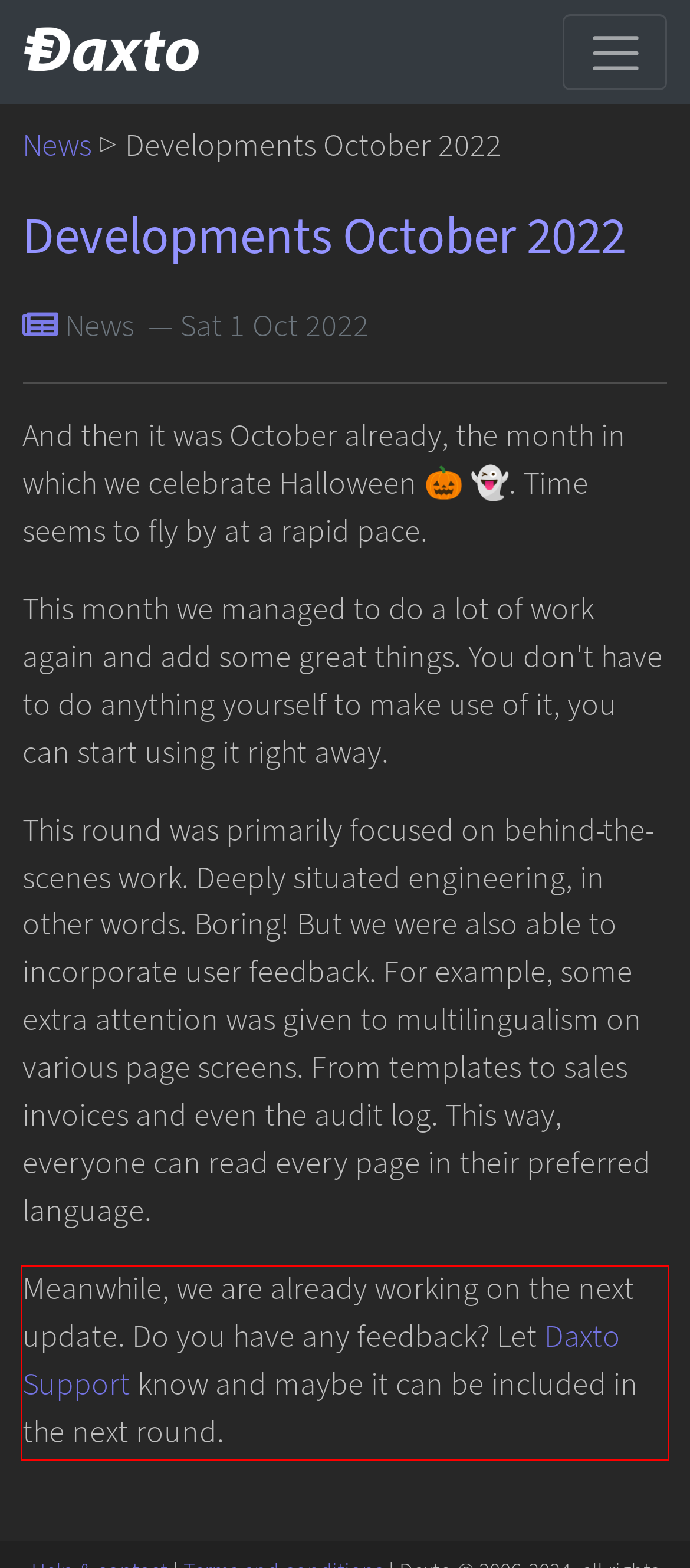Examine the webpage screenshot, find the red bounding box, and extract the text content within this marked area.

Meanwhile, we are already working on the next update. Do you have any feedback? Let Daxto Support know and maybe it can be included in the next round.